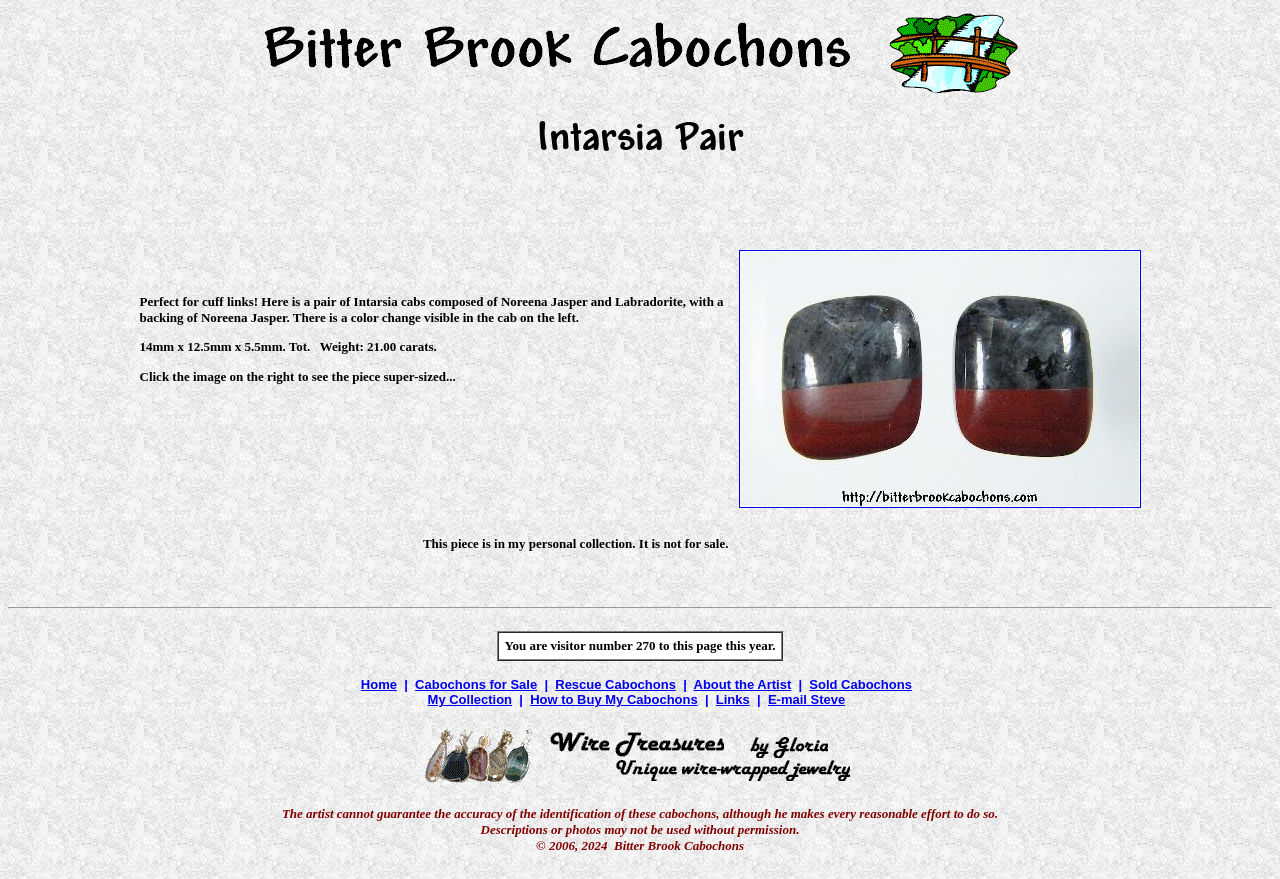Identify the bounding box for the described UI element. Provide the coordinates in (top-left x, top-left y, bottom-right x, bottom-right y) format with values ranging from 0 to 1: Links

[0.559, 0.788, 0.586, 0.805]